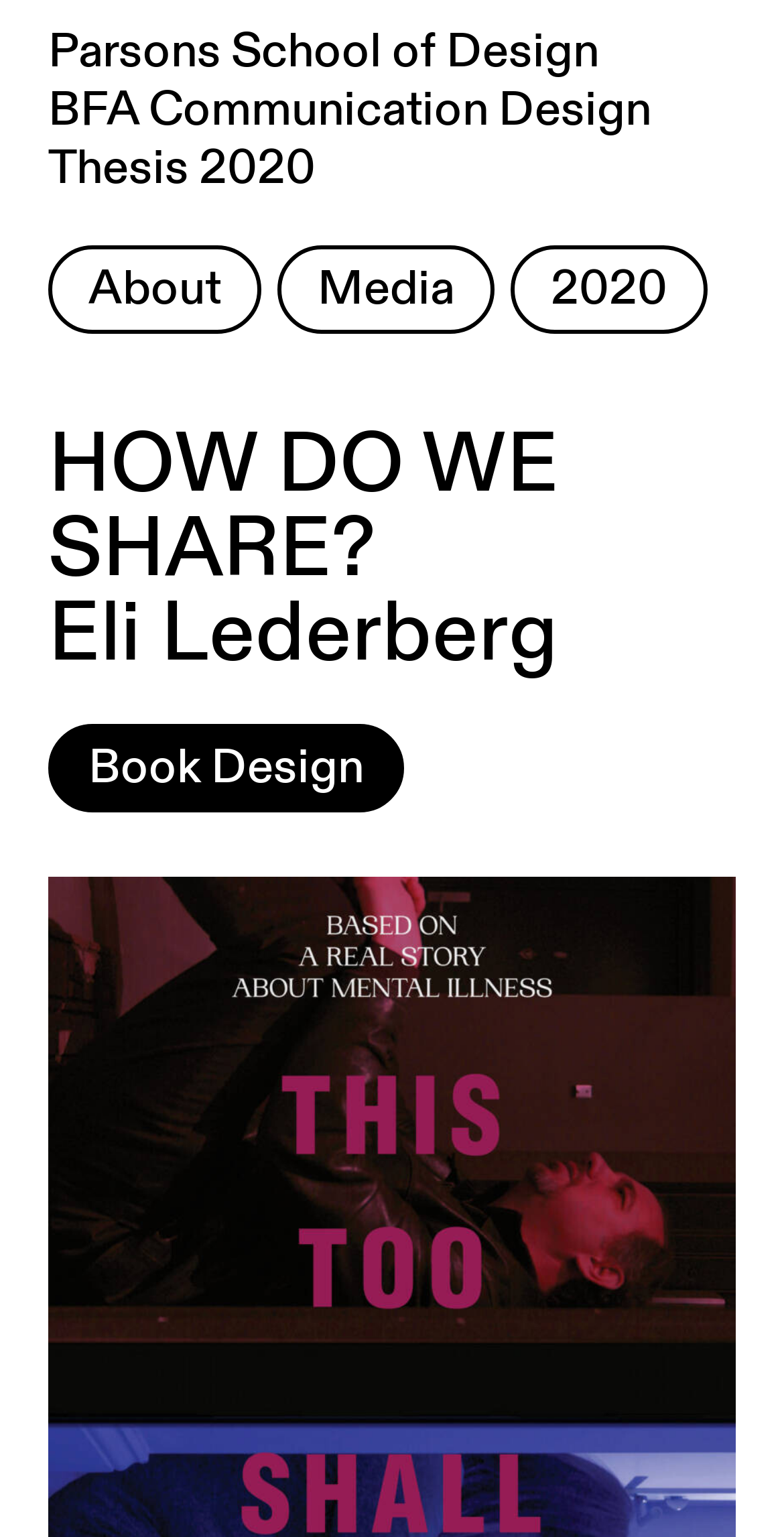Use a single word or phrase to answer the question:
What is the title of the thesis?

How Do We Share?